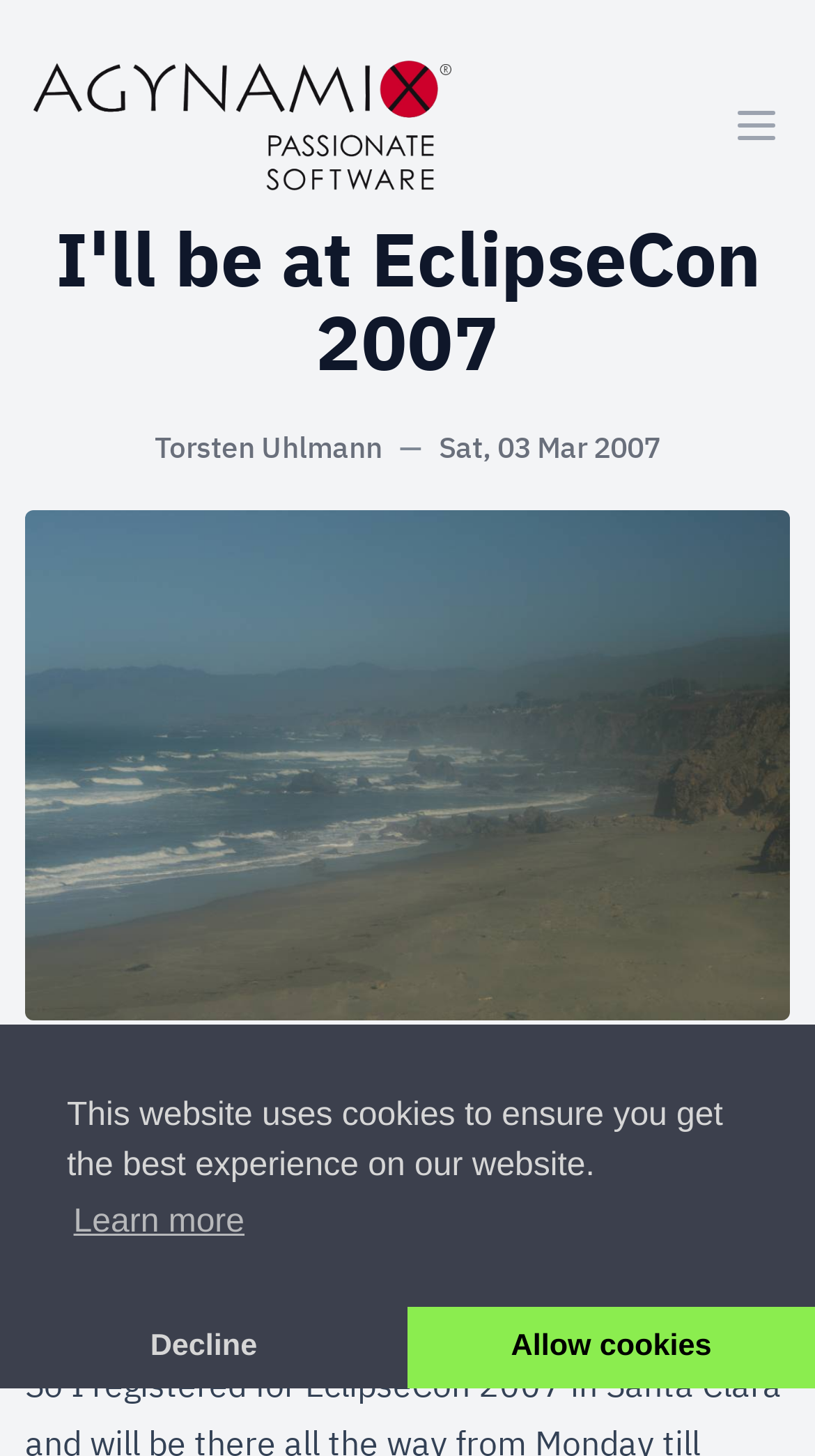Find the bounding box coordinates of the clickable area that will achieve the following instruction: "Click the link to the author's homepage".

[0.041, 0.04, 0.554, 0.132]